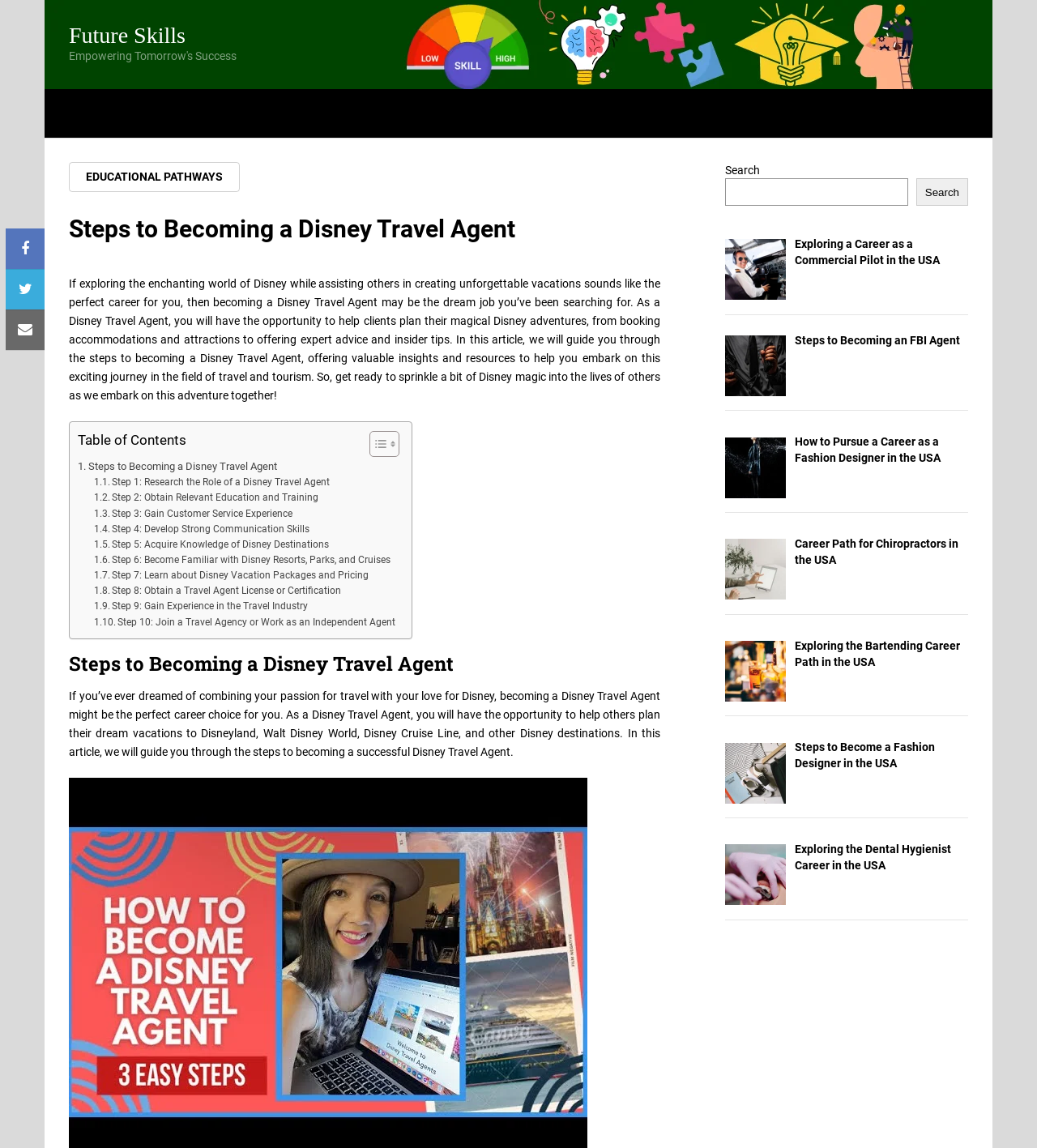Use the details in the image to answer the question thoroughly: 
What is the purpose of a Disney Travel Agent?

As stated on the webpage, a Disney Travel Agent helps clients plan their magical Disney adventures, from booking accommodations and attractions to offering expert advice and insider tips.